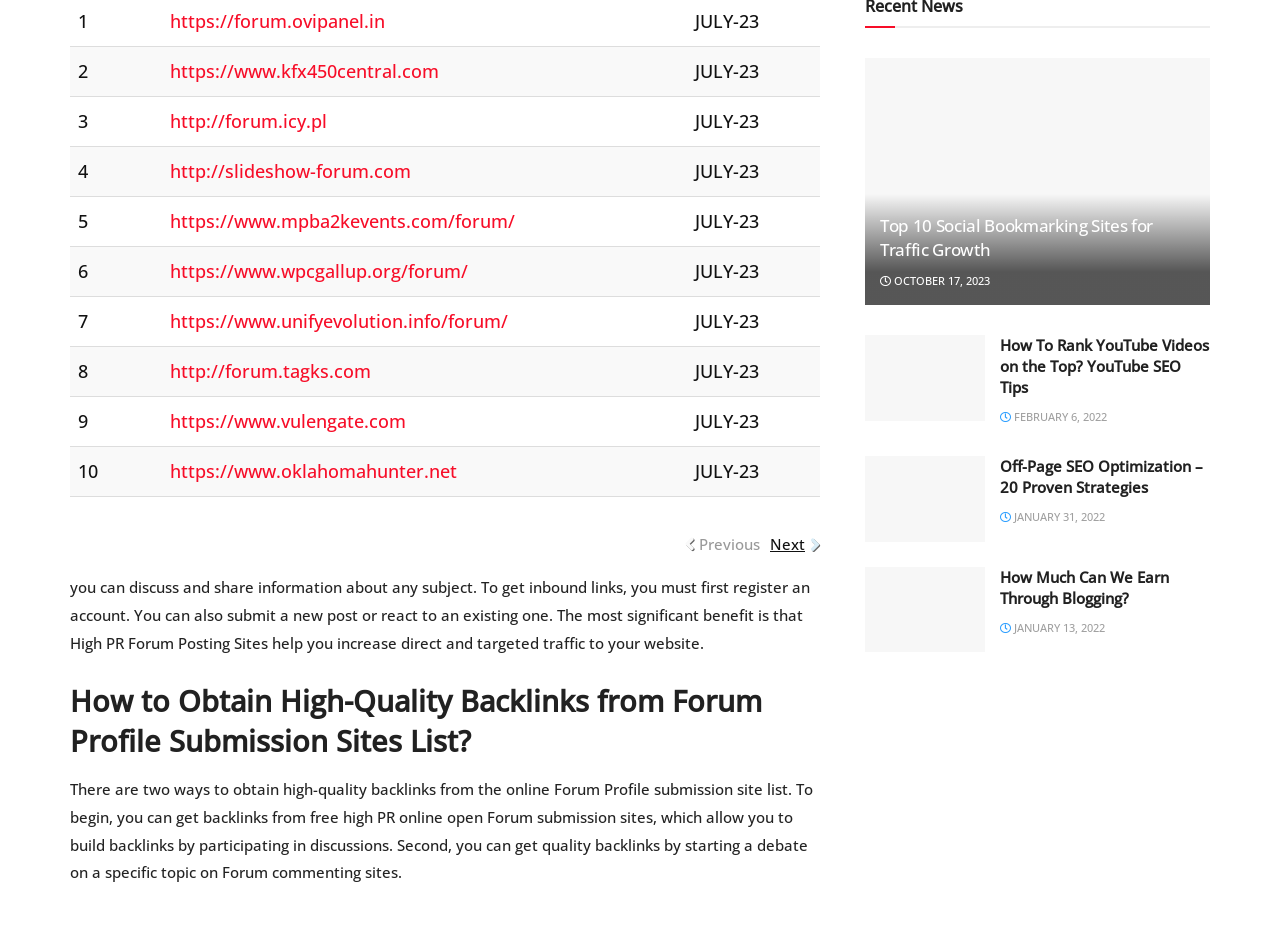Find and provide the bounding box coordinates for the UI element described with: "January 31, 2022".

[0.781, 0.537, 0.863, 0.553]